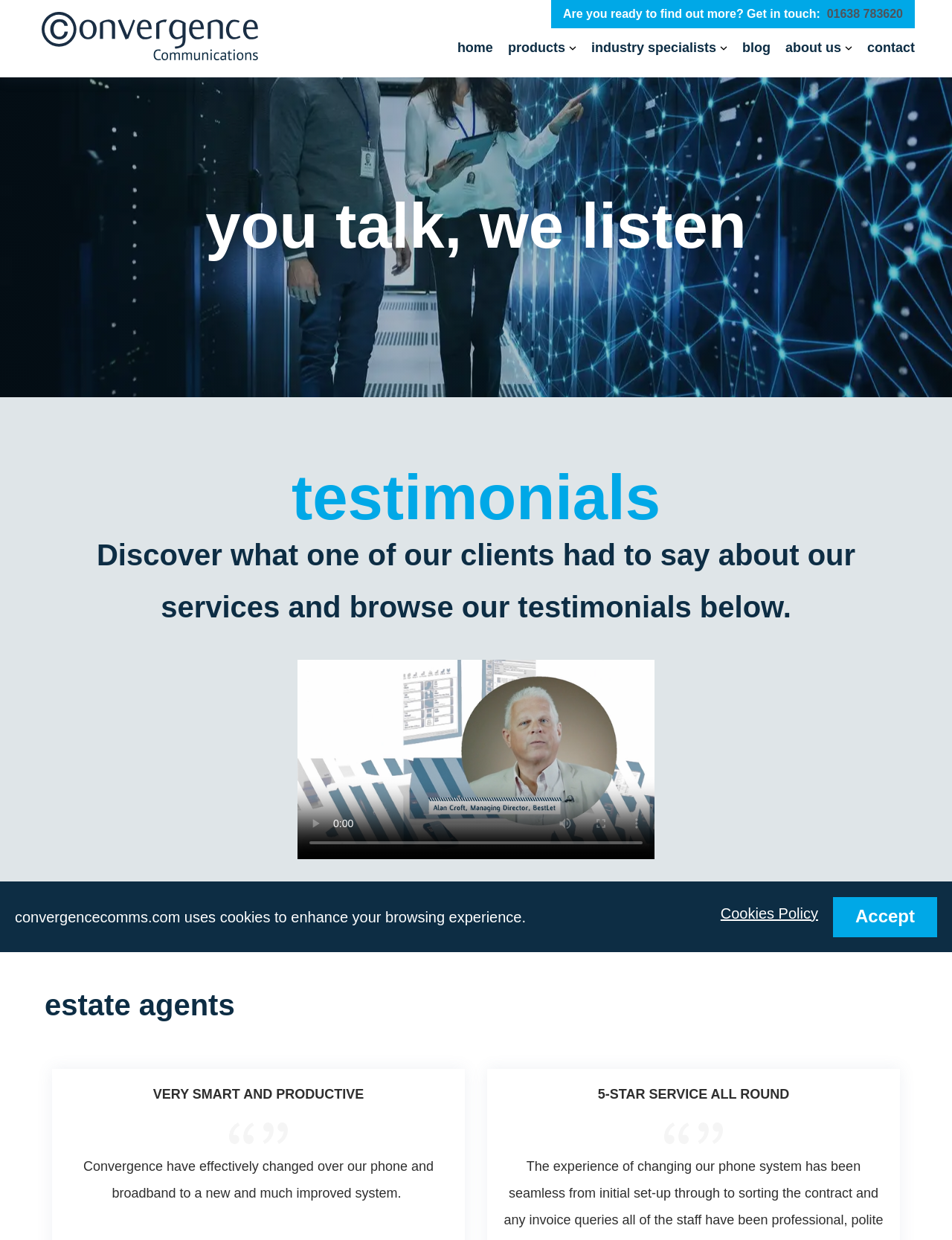What is the topic of the testimonials on the webpage?
Please provide a comprehensive answer to the question based on the webpage screenshot.

I found the topic of the testimonials on the webpage is 'Estate agents' through the heading 'estate agents' and the related text and images.